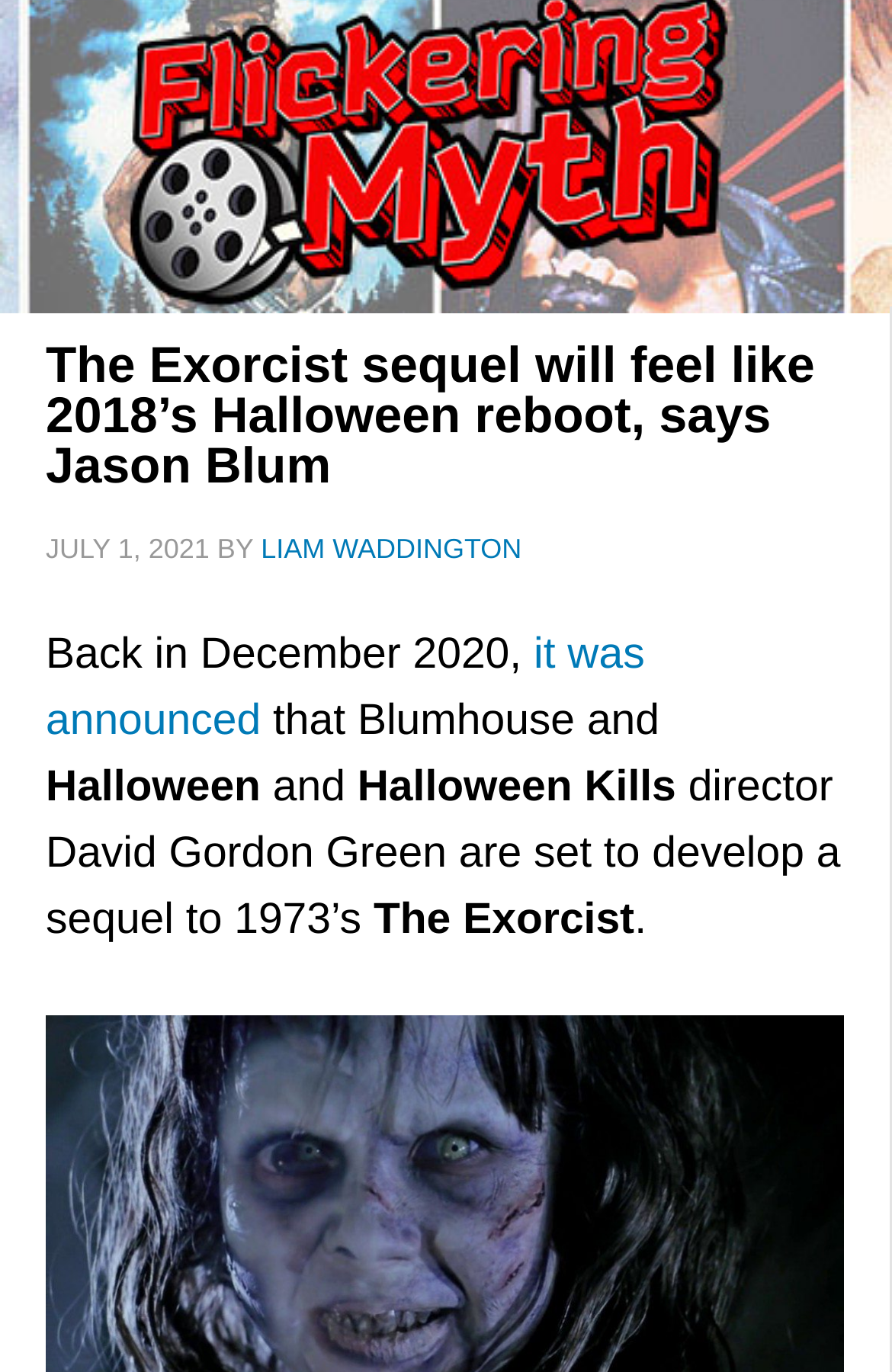Who is the director of Halloween Kills?
Answer the question based on the image using a single word or a brief phrase.

David Gordon Green